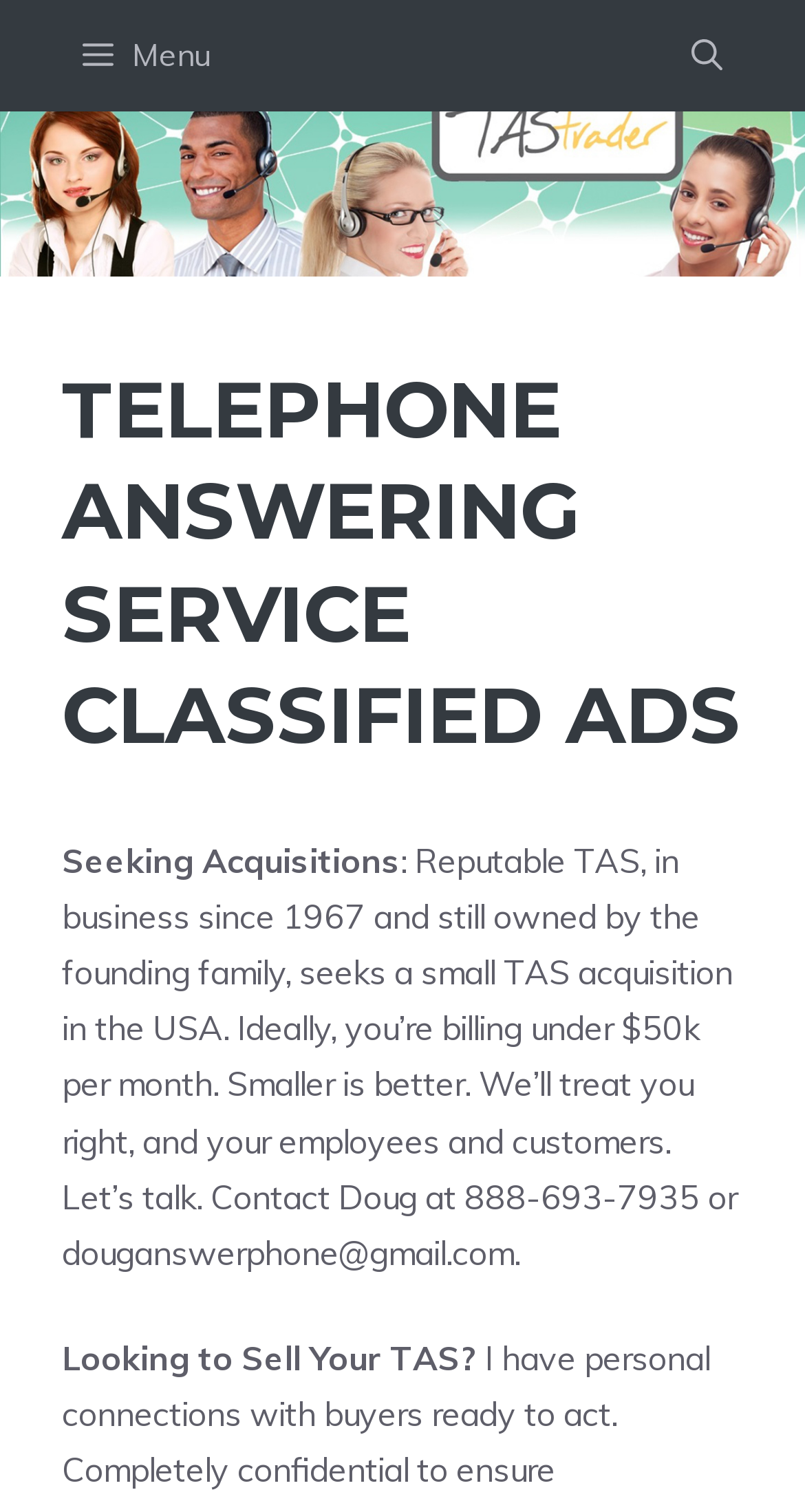Determine the bounding box coordinates in the format (top-left x, top-left y, bottom-right x, bottom-right y). Ensure all values are floating point numbers between 0 and 1. Identify the bounding box of the UI element described by: Menu

[0.051, 0.0, 0.313, 0.074]